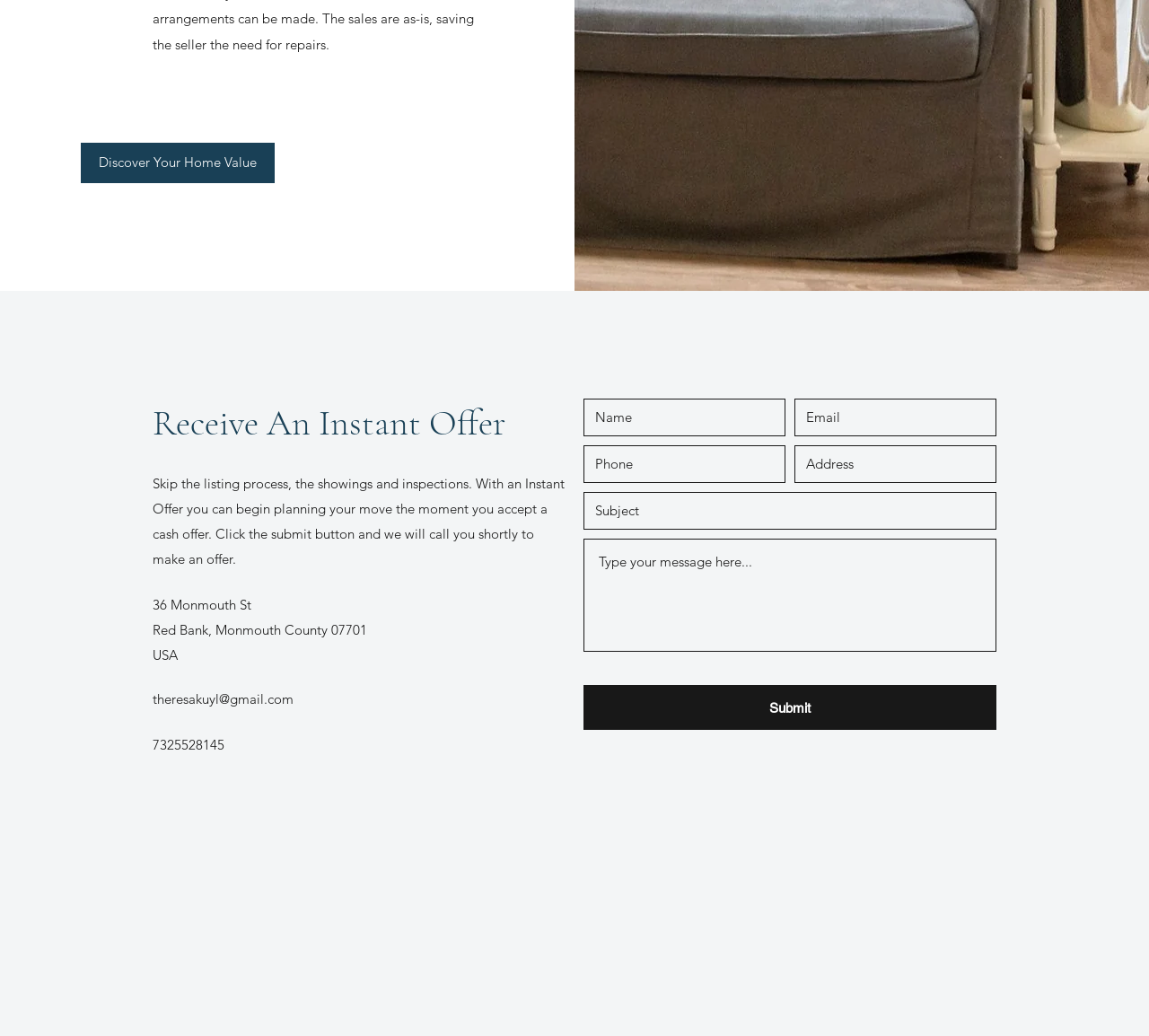Please identify the bounding box coordinates of the area I need to click to accomplish the following instruction: "Click the 'theresakuyl@gmail.com' email link".

[0.133, 0.667, 0.255, 0.683]